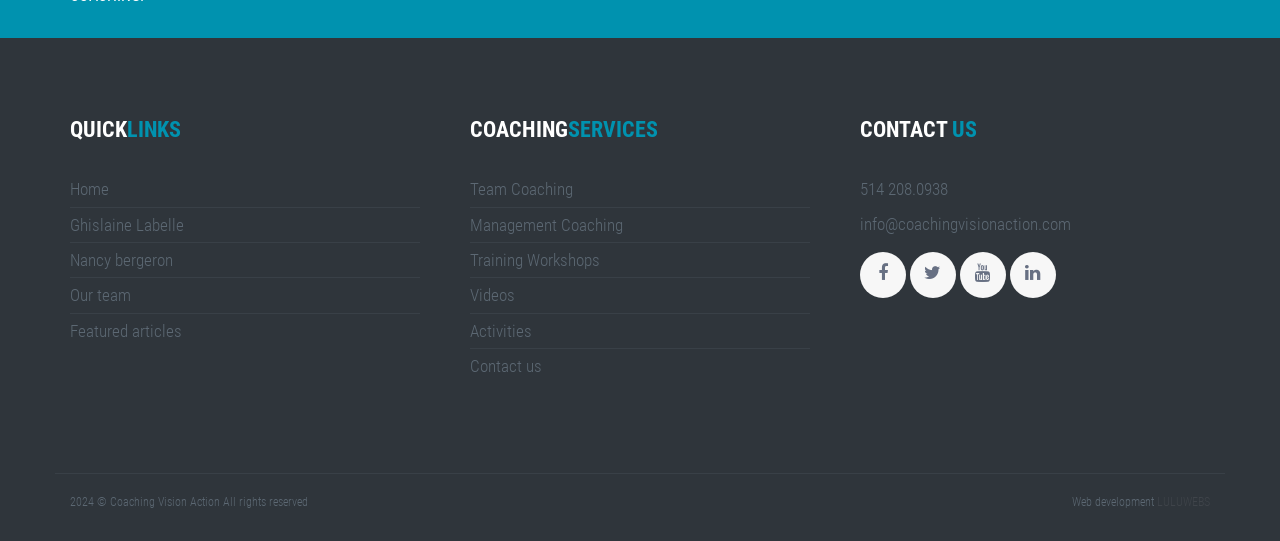With reference to the screenshot, provide a detailed response to the question below:
What type of coaching is offered?

The type of coaching offered is 'Team Coaching' because it is one of the links under the 'COACHINGSERVICES' heading, with a bounding box coordinate of [0.367, 0.332, 0.448, 0.369].